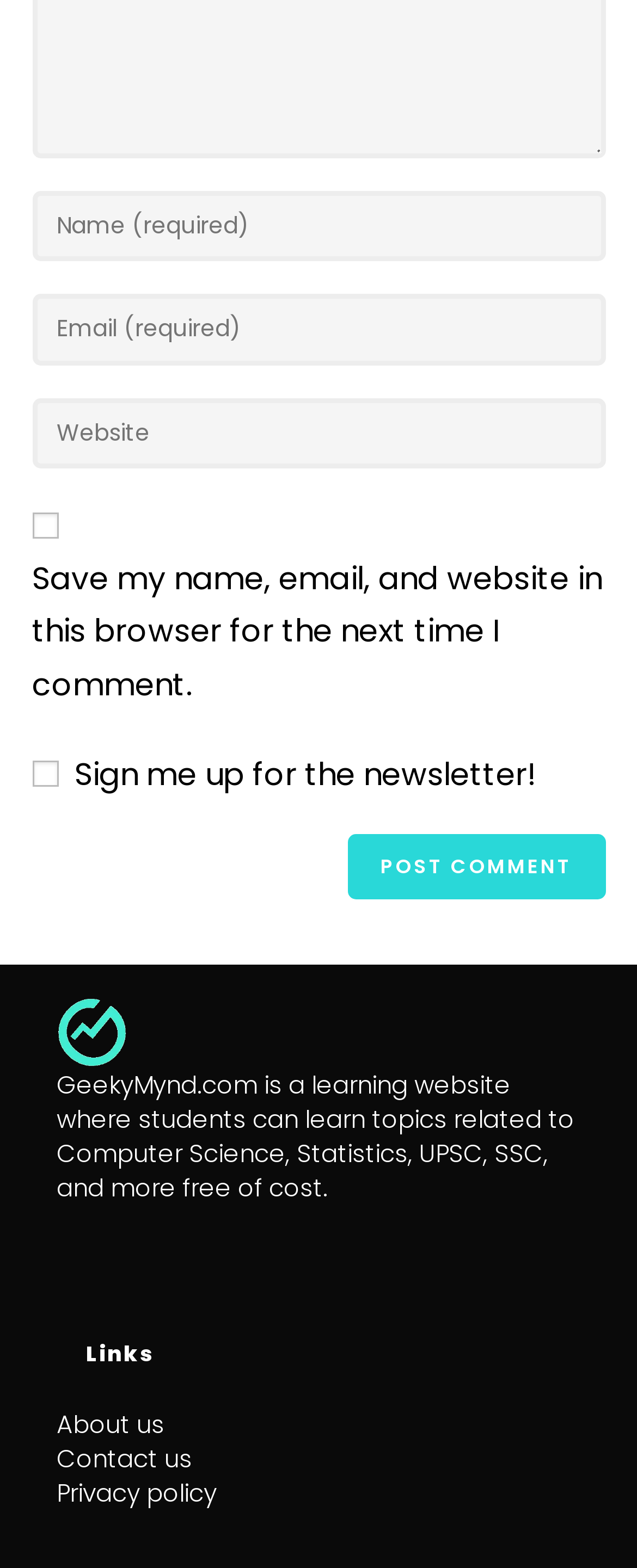Identify the bounding box coordinates for the UI element described as: "name="submit" value="Post Comment"". The coordinates should be provided as four floats between 0 and 1: [left, top, right, bottom].

[0.546, 0.532, 0.95, 0.574]